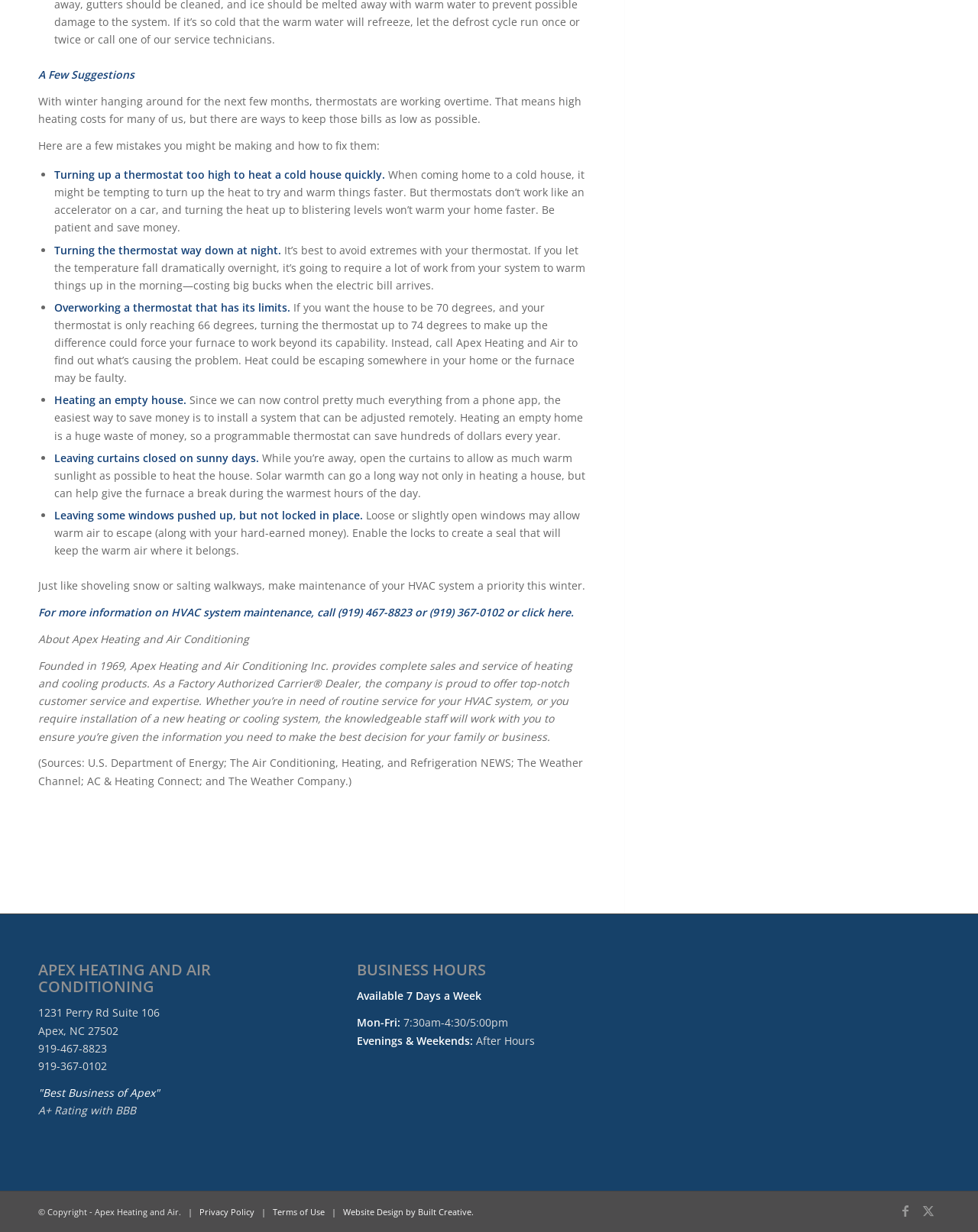Please determine the bounding box coordinates for the UI element described here. Use the format (top-left x, top-left y, bottom-right x, bottom-right y) with values bounded between 0 and 1: Terms of Use

[0.279, 0.979, 0.332, 0.988]